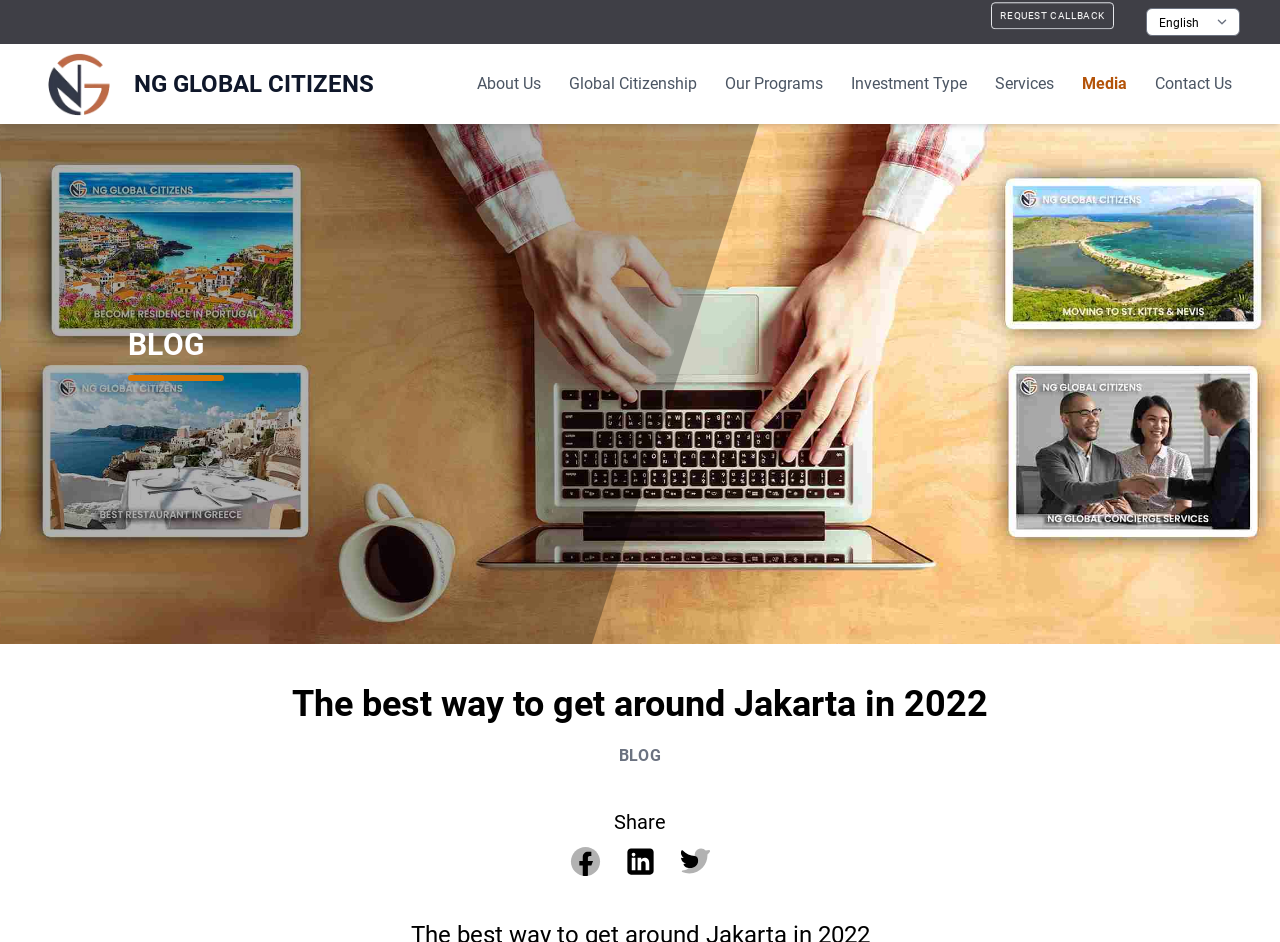Given the element description: "Services", predict the bounding box coordinates of this UI element. The coordinates must be four float numbers between 0 and 1, given as [left, top, right, bottom].

[0.777, 0.076, 0.823, 0.102]